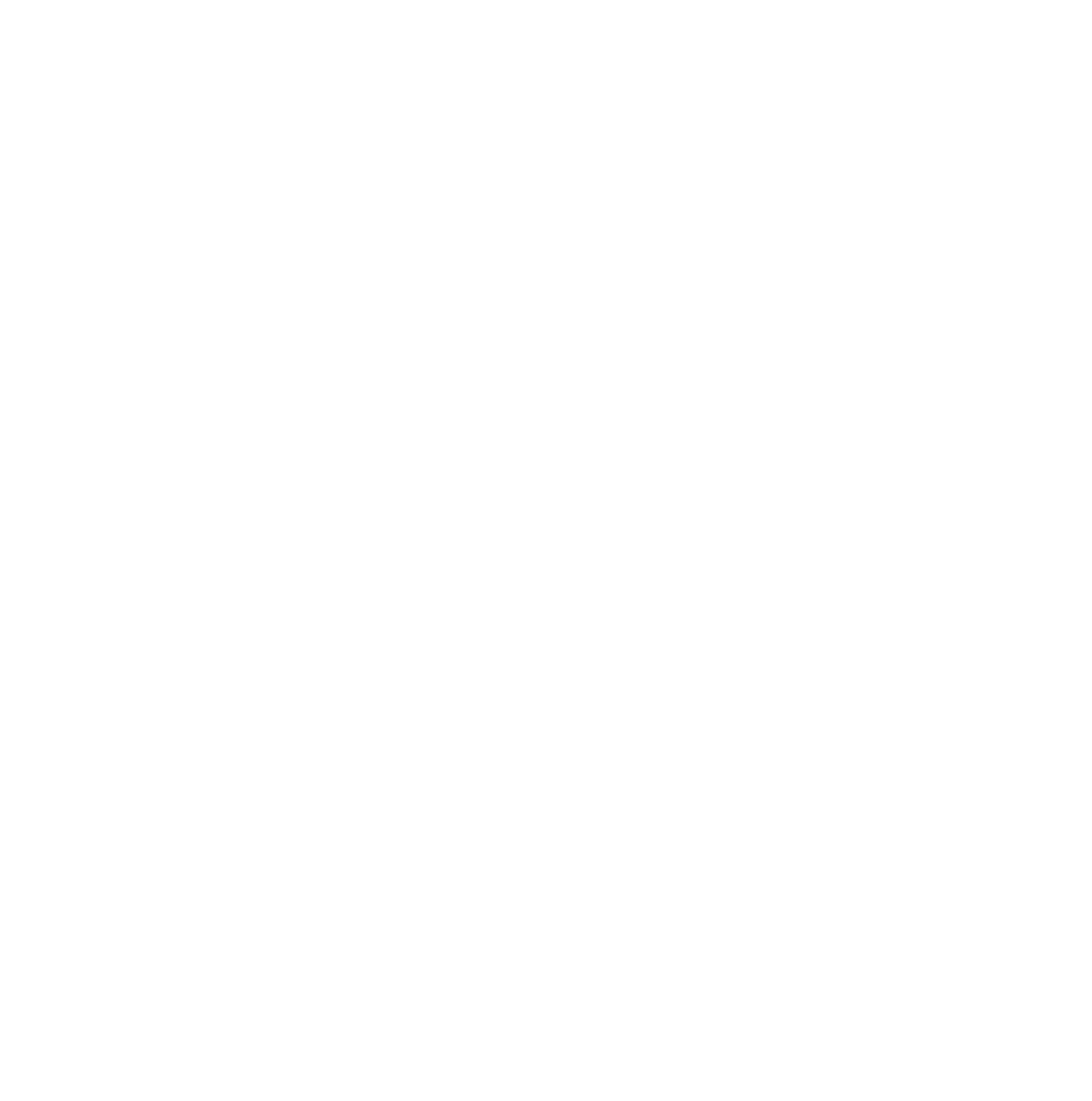Identify the bounding box of the UI element that matches this description: "parent_node: Arvid Wallgrens backe 20".

[0.078, 0.523, 0.303, 0.587]